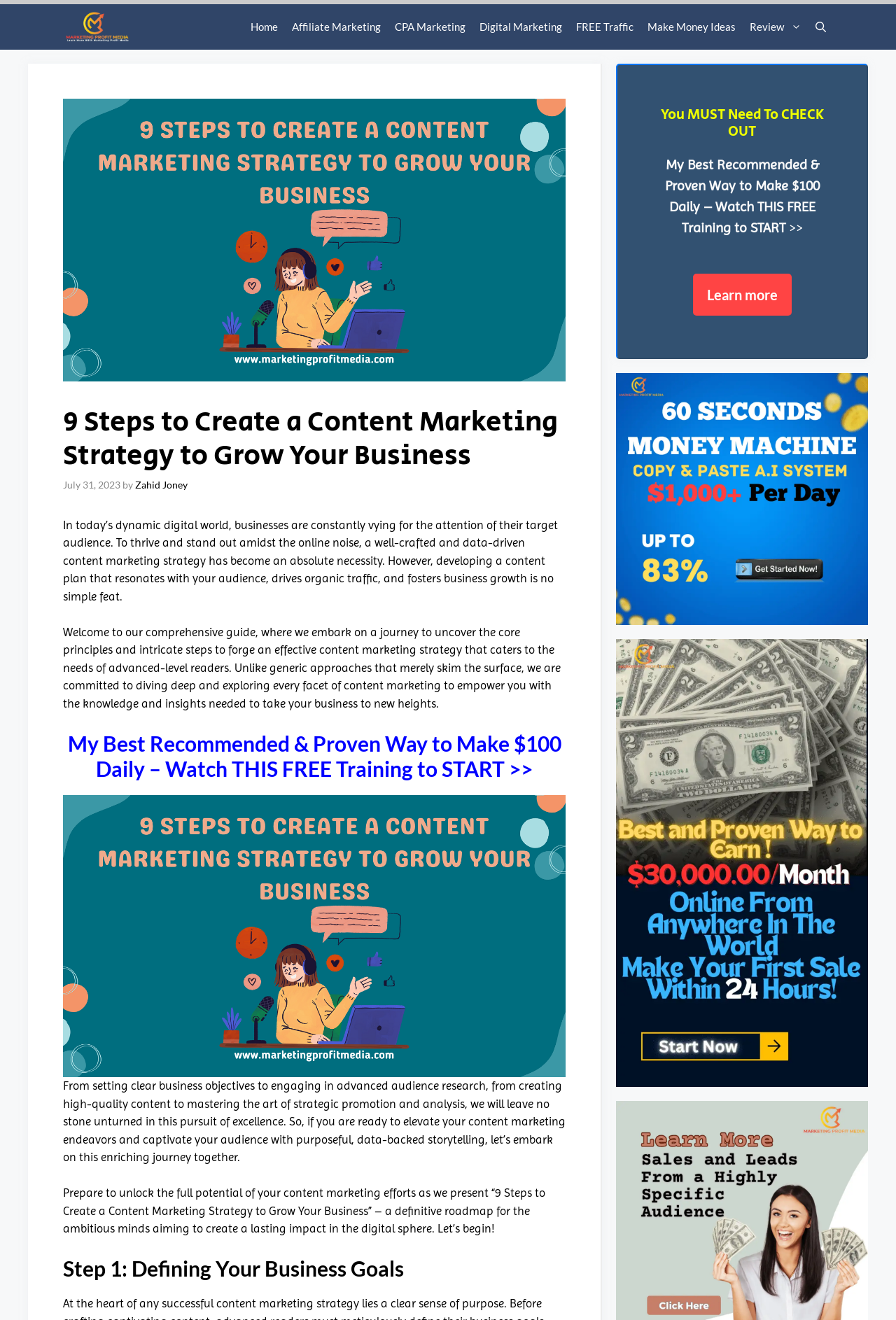Find the bounding box coordinates of the clickable element required to execute the following instruction: "Watch the free training". Provide the coordinates as four float numbers between 0 and 1, i.e., [left, top, right, bottom].

[0.075, 0.553, 0.626, 0.591]